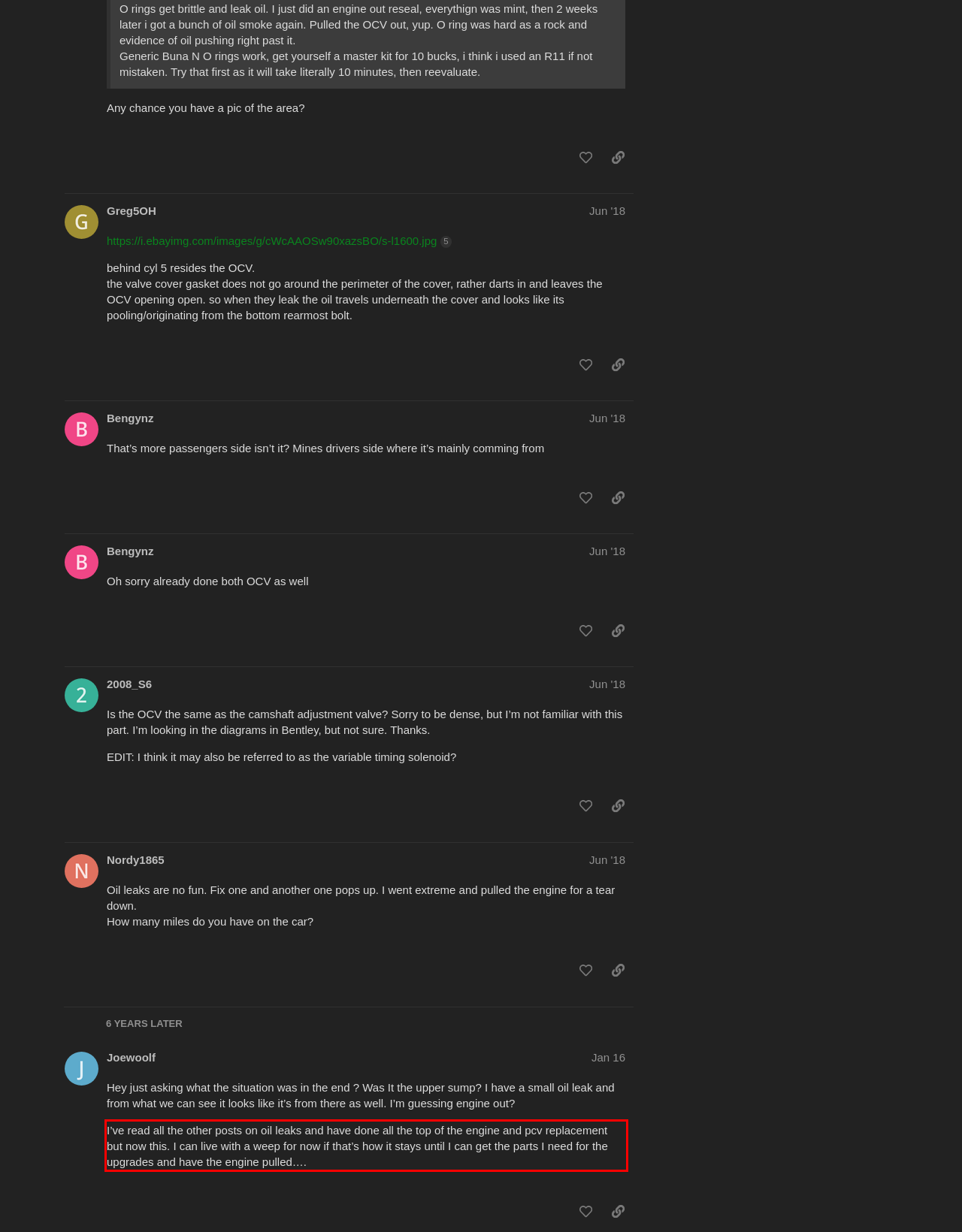Identify the text inside the red bounding box in the provided webpage screenshot and transcribe it.

I’ve read all the other posts on oil leaks and have done all the top of the engine and pcv replacement but now this. I can live with a weep for now if that’s how it stays until I can get the parts I need for the upgrades and have the engine pulled….